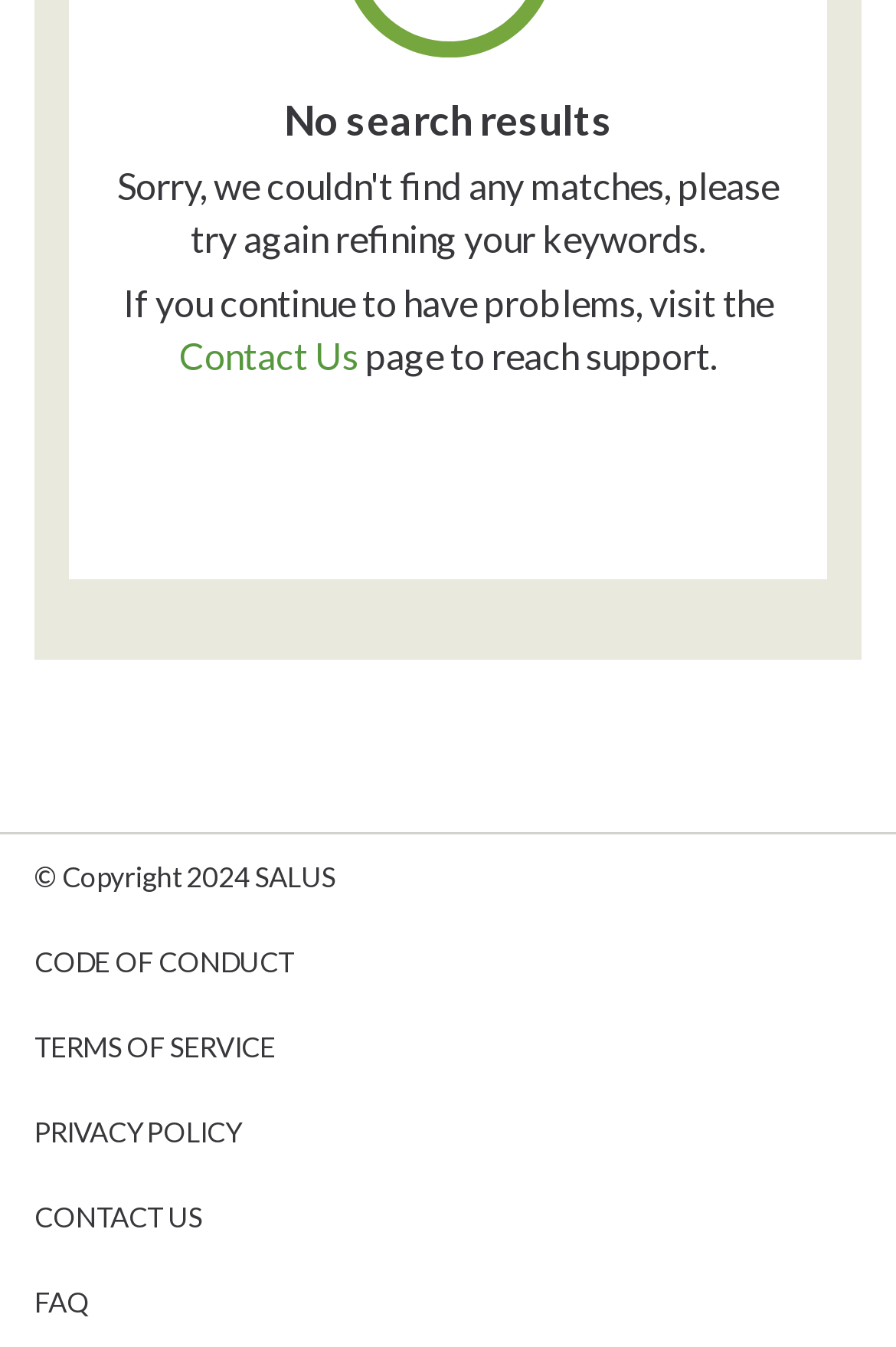Answer in one word or a short phrase: 
What is the support option provided on the webpage?

Contact Us